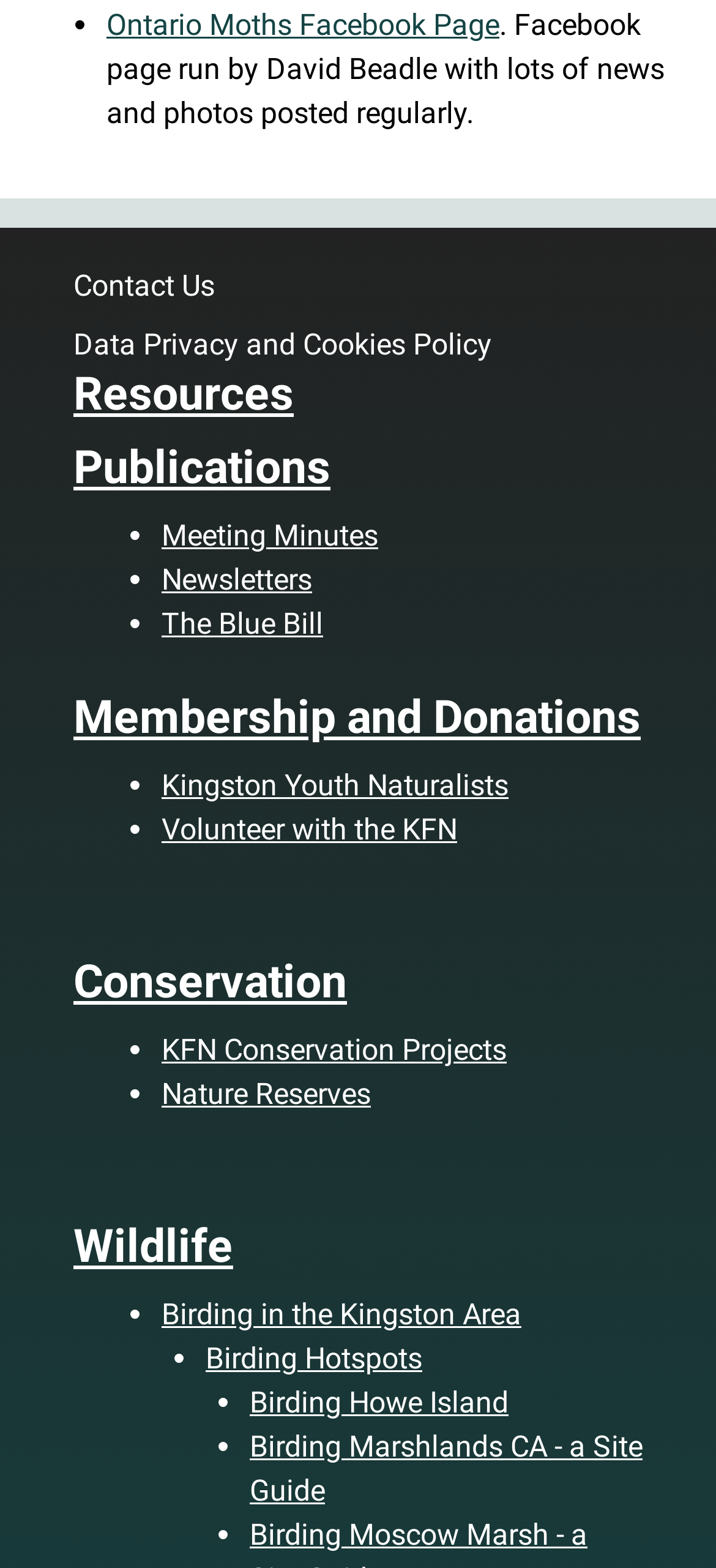Indicate the bounding box coordinates of the element that needs to be clicked to satisfy the following instruction: "Contact Us". The coordinates should be four float numbers between 0 and 1, i.e., [left, top, right, bottom].

[0.103, 0.169, 0.3, 0.197]